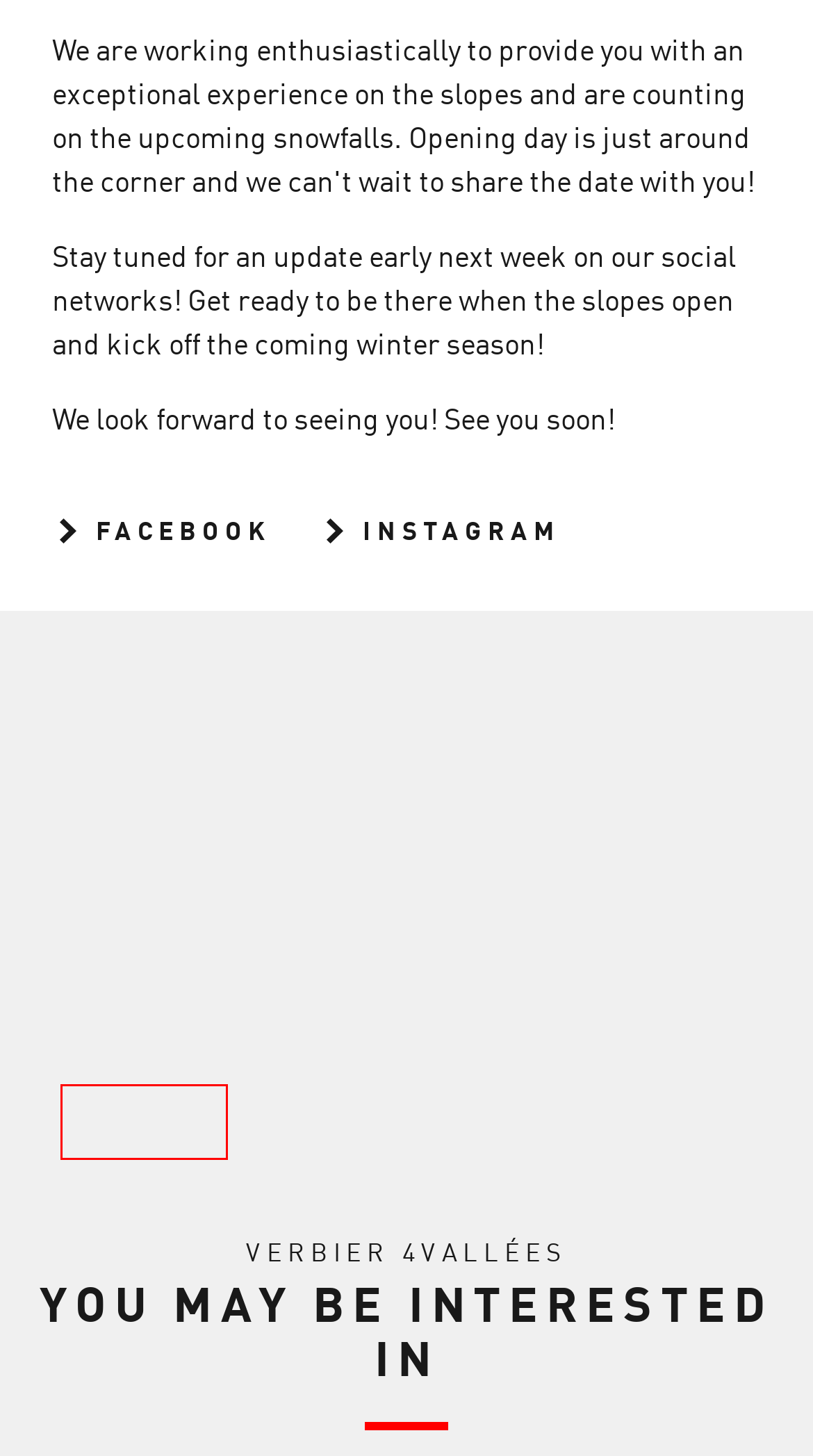You have a screenshot of a webpage, and a red bounding box highlights an element. Select the webpage description that best fits the new page after clicking the element within the bounding box. Options are:
A. Reopening of the resort - Verbier4Vallées
B. Cookie & privacy policy - Cookie Information
C. Additional services from Médran to Les Ruinettes  - Verbier4Vallées
D. The cookie banner that supports your marketing goals - Cookie Information
E. La Tzoumaz tunnel inauguration party  - Verbier4Vallées
F. Microsoft Privacy Statement – Microsoft privacy
G. Hotjar - Privacy Policy
H. The ski area opens every day! - Verbier4Vallées

D